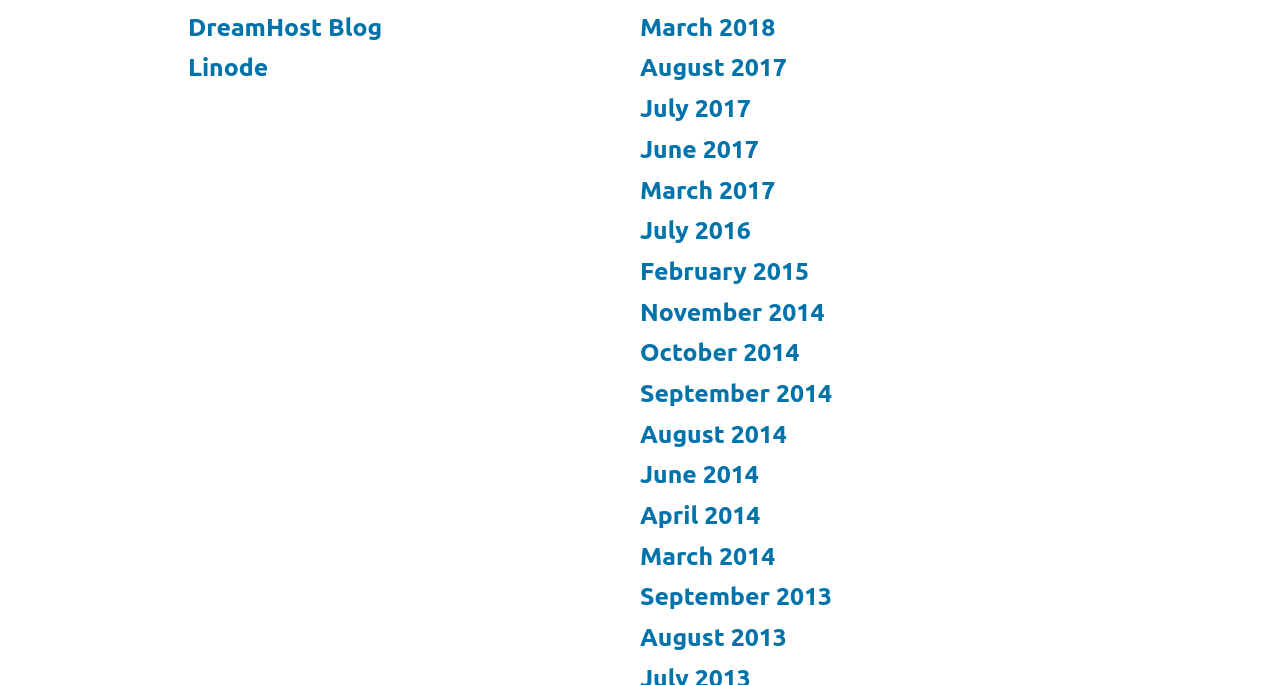Observe the image and answer the following question in detail: What is the name of the blog?

The question is asking for the name of the blog, which can be found in the top-left corner of the webpage. The link 'DreamHost Blog' is located at coordinates [0.147, 0.019, 0.299, 0.059], indicating that it is a prominent element on the page and likely the title of the blog.